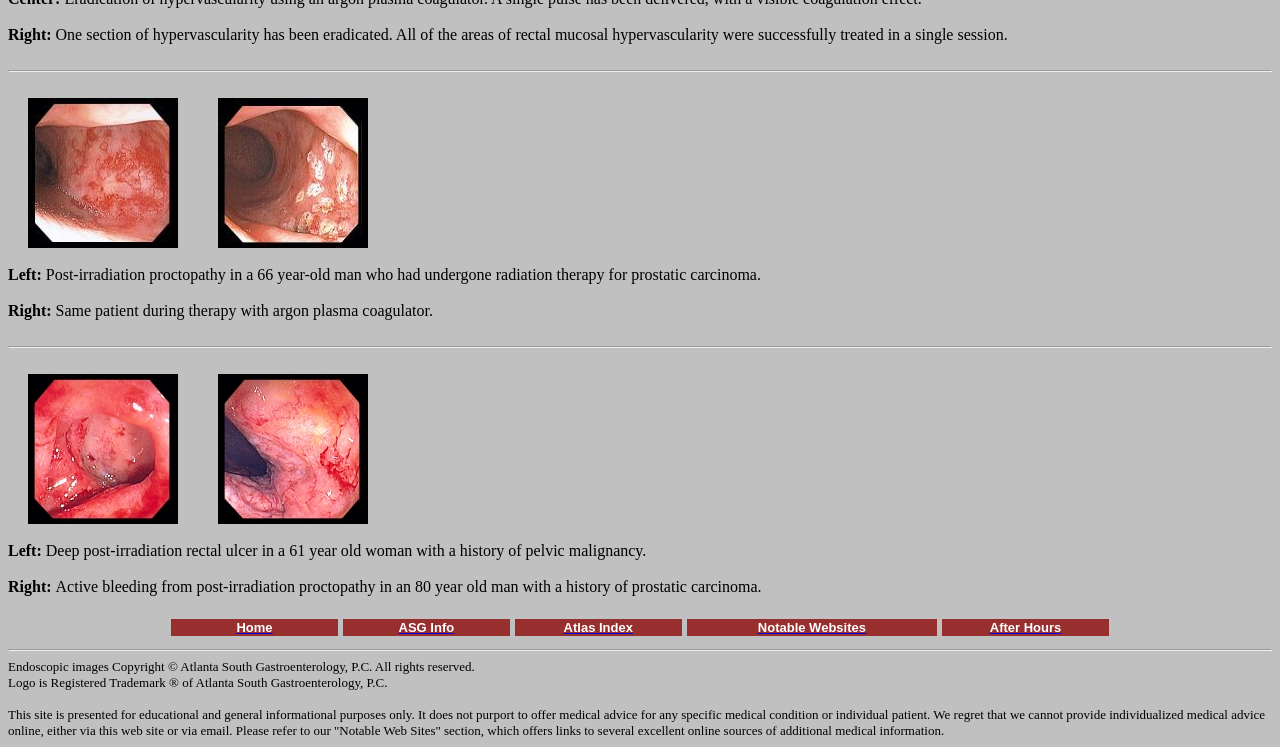Locate and provide the bounding box coordinates for the HTML element that matches this description: "Atlas Index".

[0.44, 0.827, 0.494, 0.85]